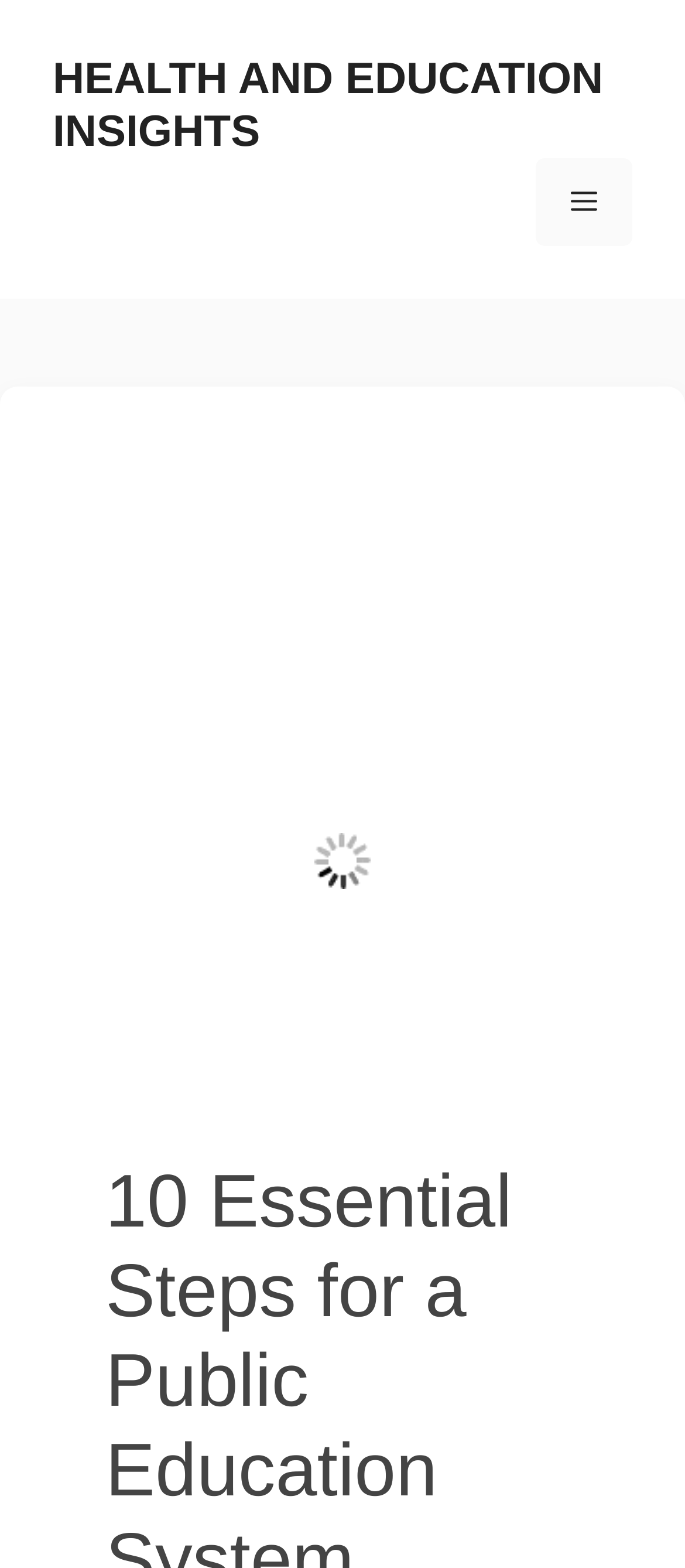Using the given description, provide the bounding box coordinates formatted as (top-left x, top-left y, bottom-right x, bottom-right y), with all values being floating point numbers between 0 and 1. Description: Health and Education Insights

[0.077, 0.035, 0.881, 0.1]